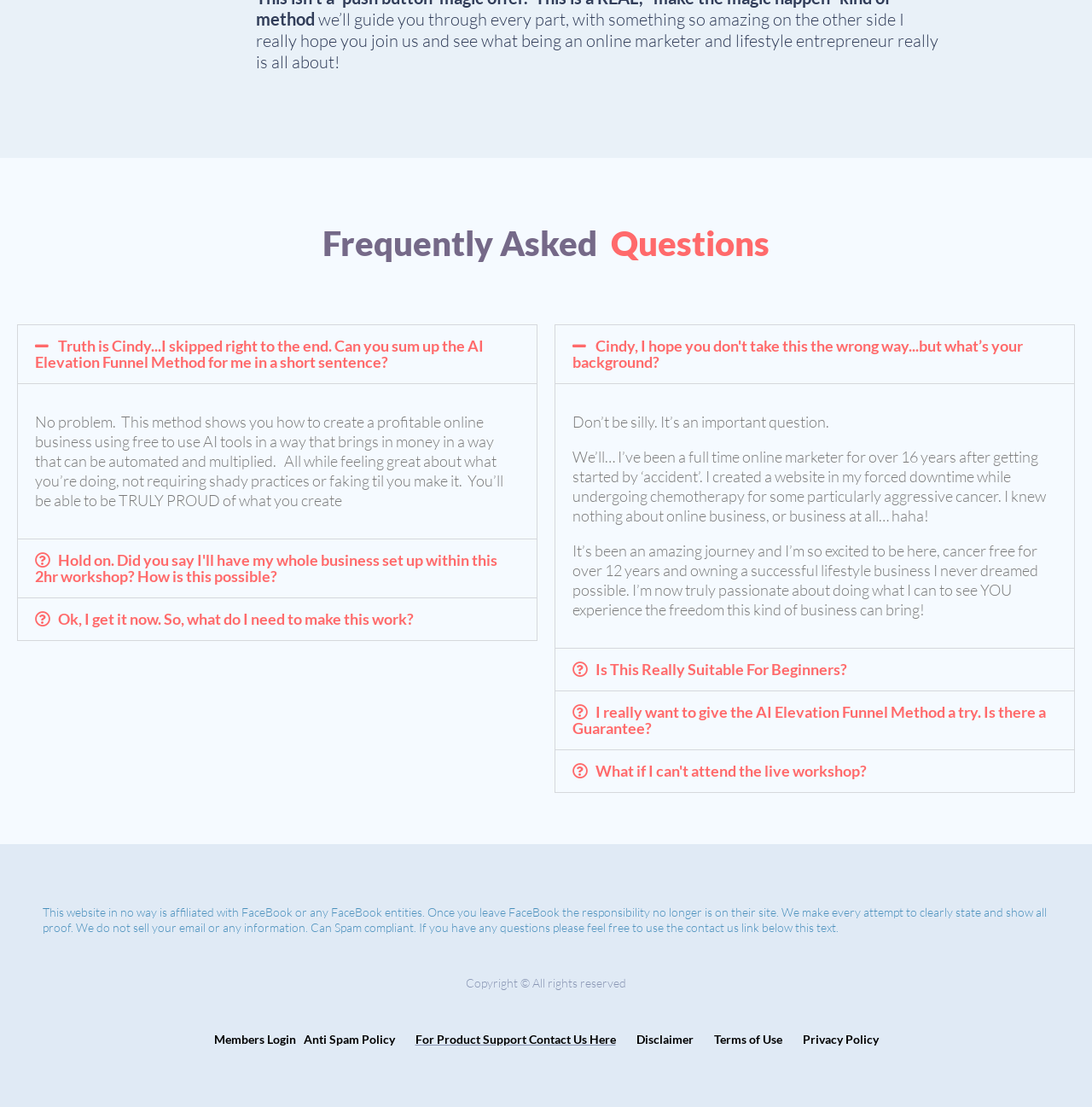Determine the bounding box coordinates of the clickable element necessary to fulfill the instruction: "Click the 'Cindy, I hope you don't take this the wrong way...but what’s your background?' button". Provide the coordinates as four float numbers within the 0 to 1 range, i.e., [left, top, right, bottom].

[0.509, 0.294, 0.984, 0.346]